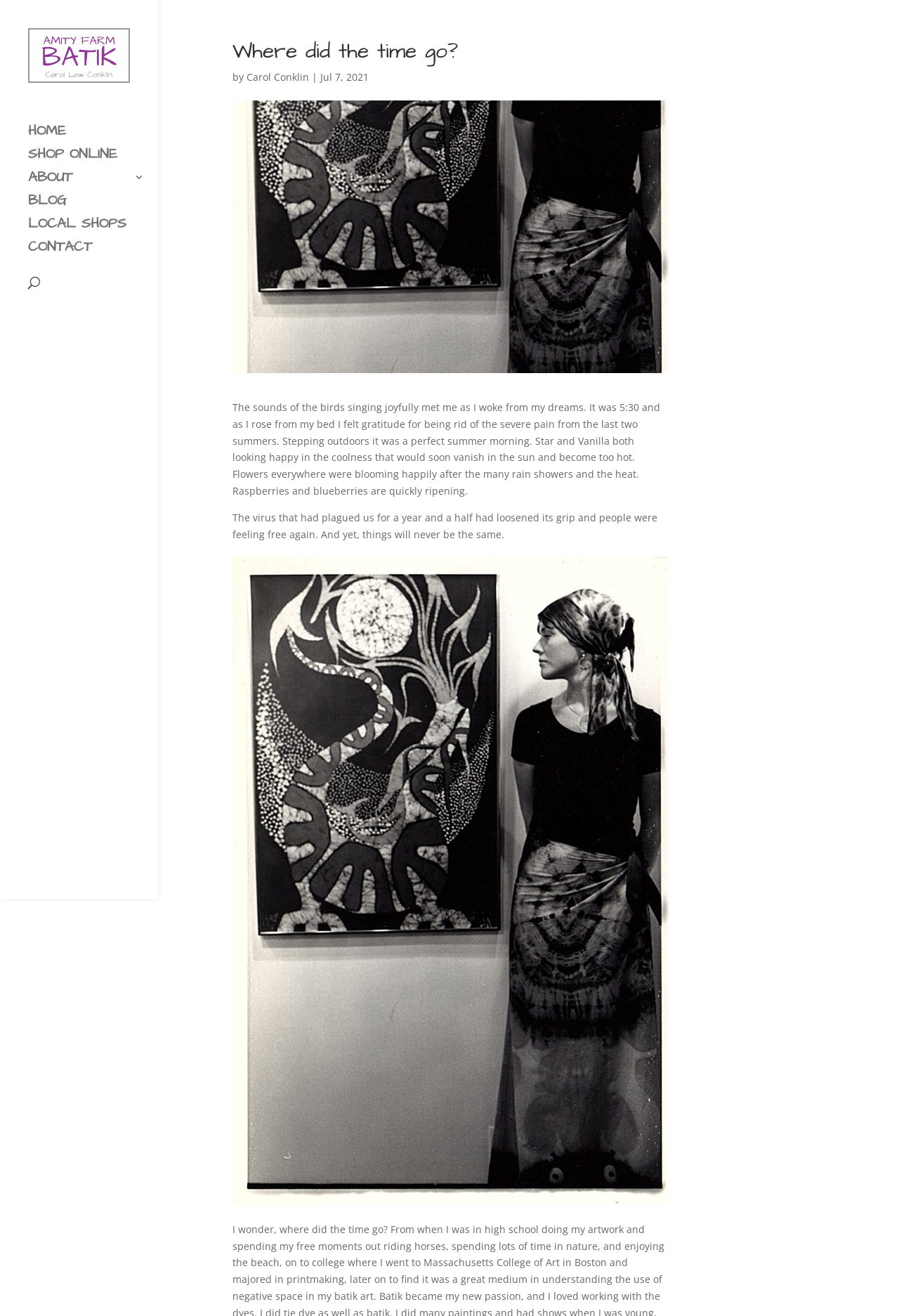Identify the bounding box coordinates of the specific part of the webpage to click to complete this instruction: "click on Amity Farm Batik link".

[0.031, 0.044, 0.145, 0.054]